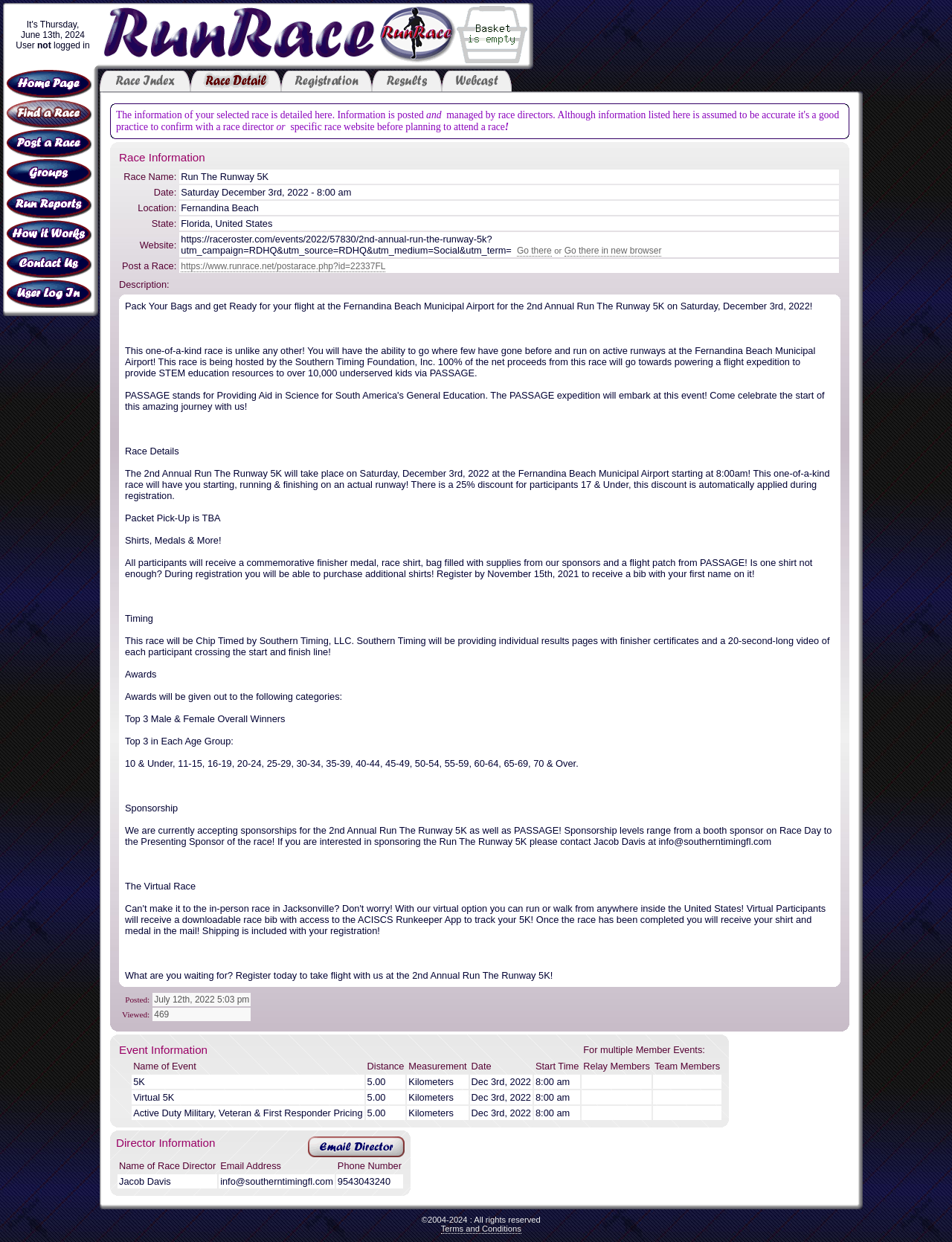Summarize the webpage with intricate details.

The webpage is about a running race event, specifically the "Run The Runway 5K" at the Fernandina Beach Municipal Airport. At the top of the page, there is a header section with a logo and a navigation menu. The navigation menu has several links, including "Return to our Home Page", "You are here: Find a Race", "Announce a race through our website", "Running Groups... where runners connect", "Run Reports... with photos where available", "How it Works... our online support page", "You can make contact with us...", and "Log in to our website".

Below the header section, there is a main content area with a title "Race Index" and a subtitle "You are here - Race Detail". This section provides detailed information about the selected race, including race registration, race results, and race webcast. The information is posted and managed by race directors, and users are advised to confirm the details with the race director or the specific race website before attending the race.

On the right side of the page, there is a sidebar with a shopping basket icon and a link to view the shopping basket. The sidebar also has some empty space, indicating that there may be additional content or features that are not currently visible.

There are several images on the page, including the logo, navigation menu icons, and possibly some race-related images or graphics. The overall layout of the page is organized and easy to navigate, with clear headings and concise text.